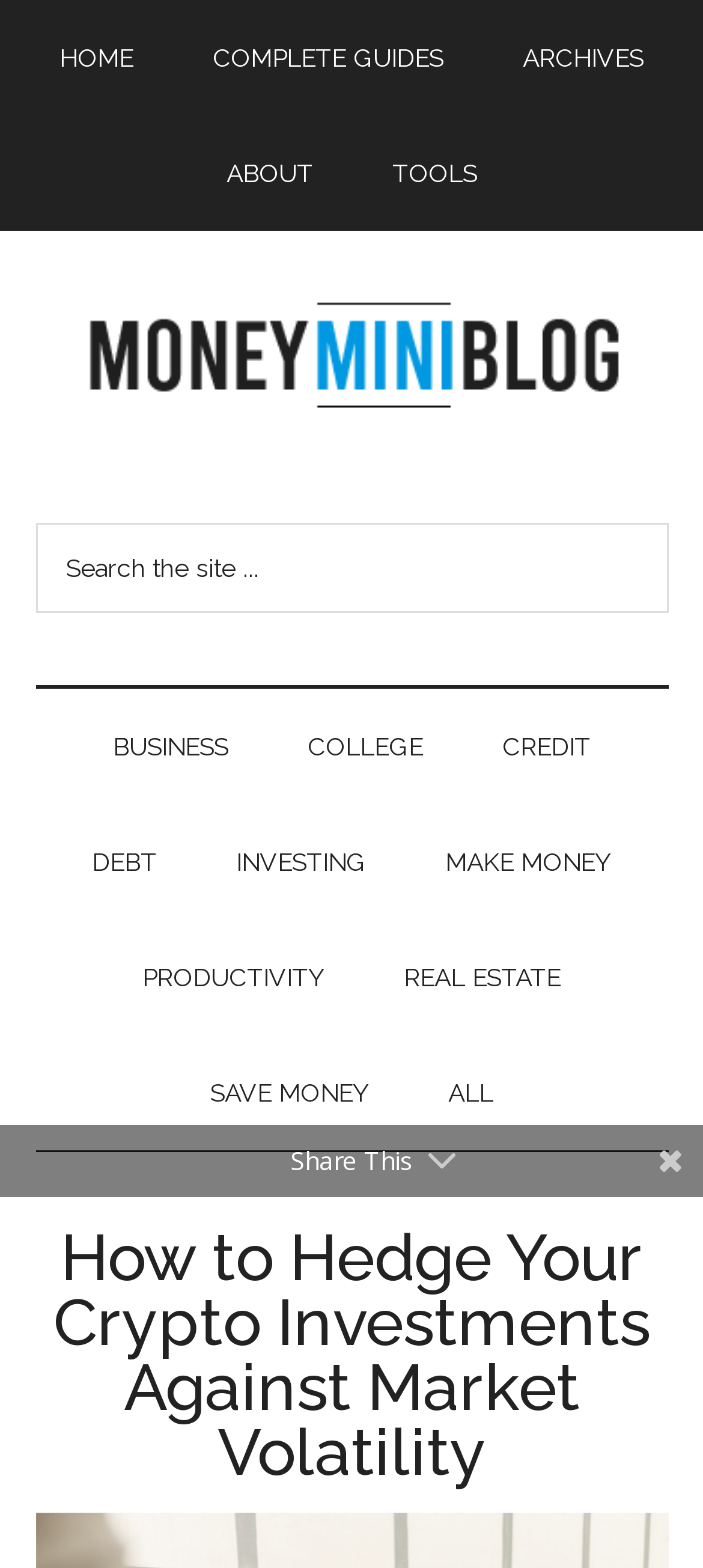Find the bounding box coordinates of the element you need to click on to perform this action: 'Go to HOME page'. The coordinates should be represented by four float values between 0 and 1, in the format [left, top, right, bottom].

[0.033, 0.0, 0.241, 0.074]